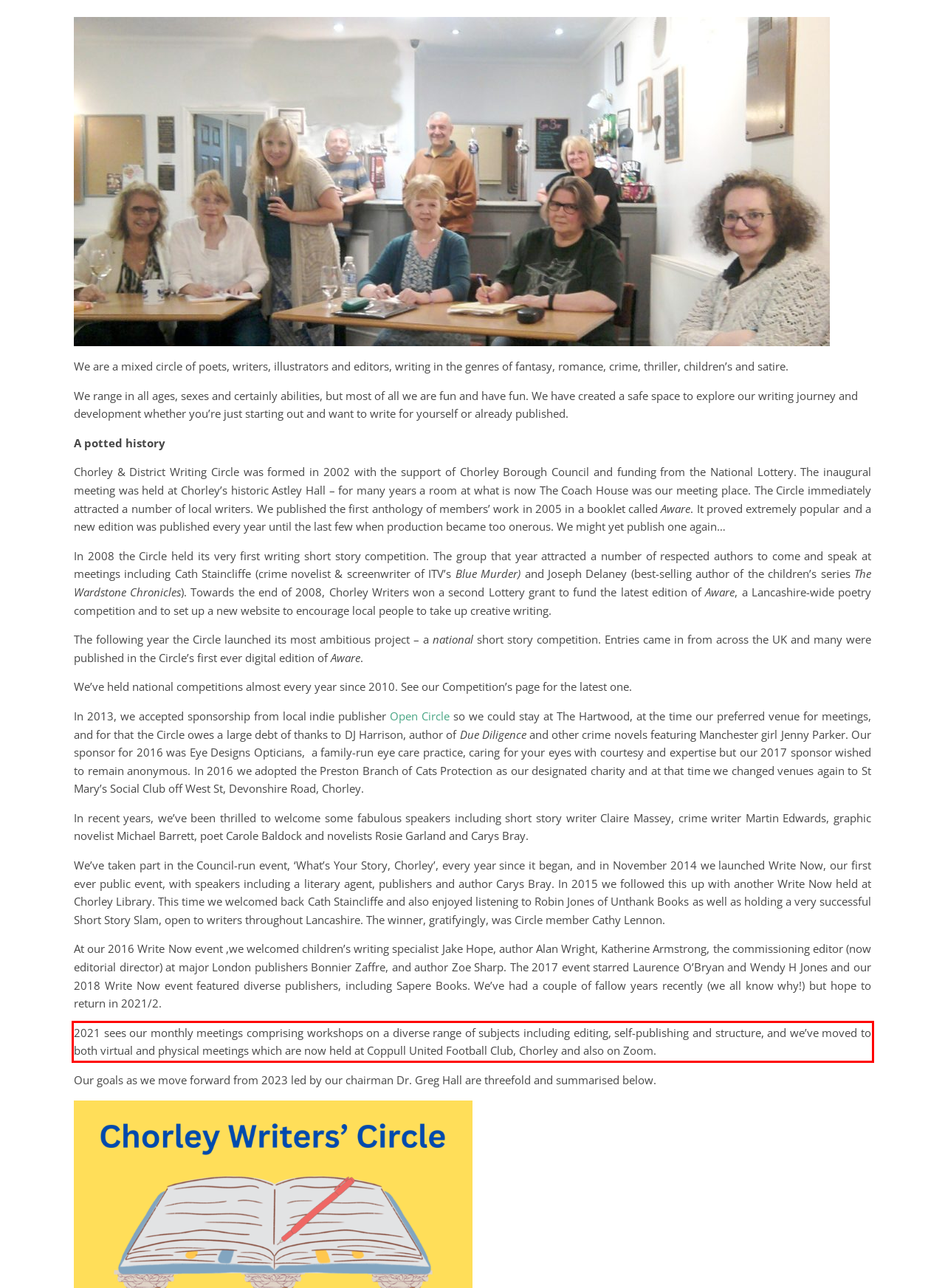Please identify the text within the red rectangular bounding box in the provided webpage screenshot.

2021 sees our monthly meetings comprising workshops on a diverse range of subjects including editing, self-publishing and structure, and we’ve moved to both virtual and physical meetings which are now held at Coppull United Football Club, Chorley and also on Zoom.